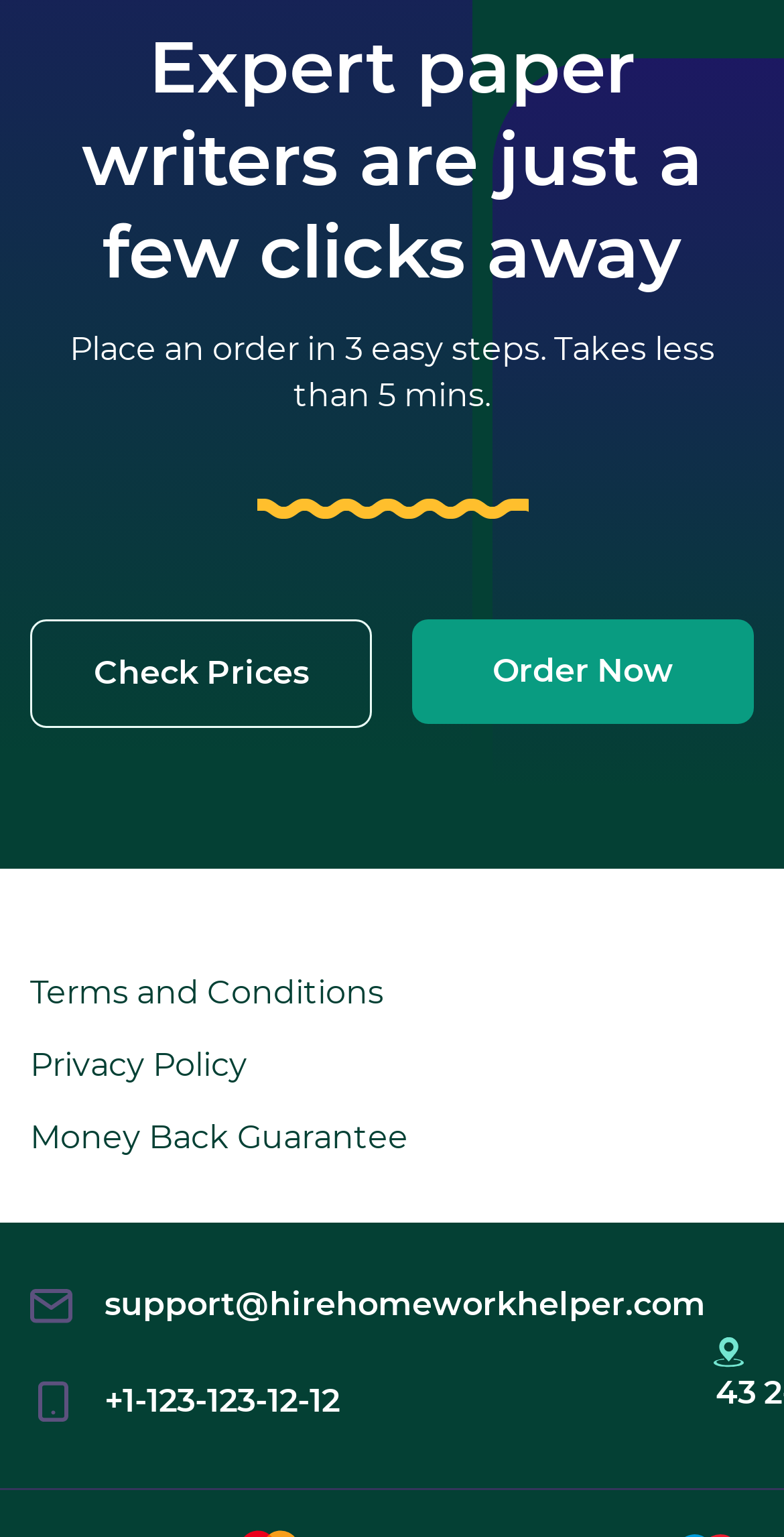Provide a brief response to the question below using a single word or phrase: 
What is the phone number to contact?

+1-123-123-12-12